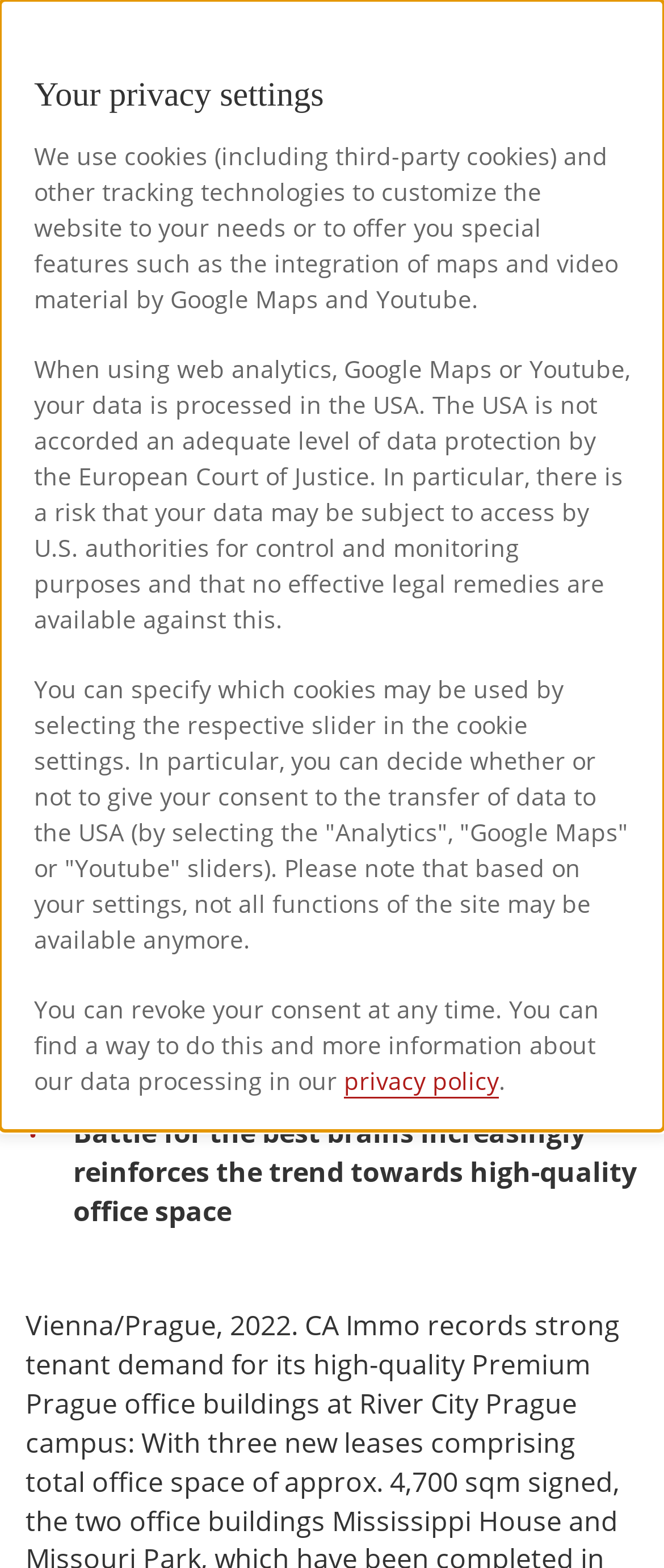What is the total area of modern office space leased in Prague during the first five months of 2022?
Using the image as a reference, answer with just one word or a short phrase.

Approx. 16,200 sqm